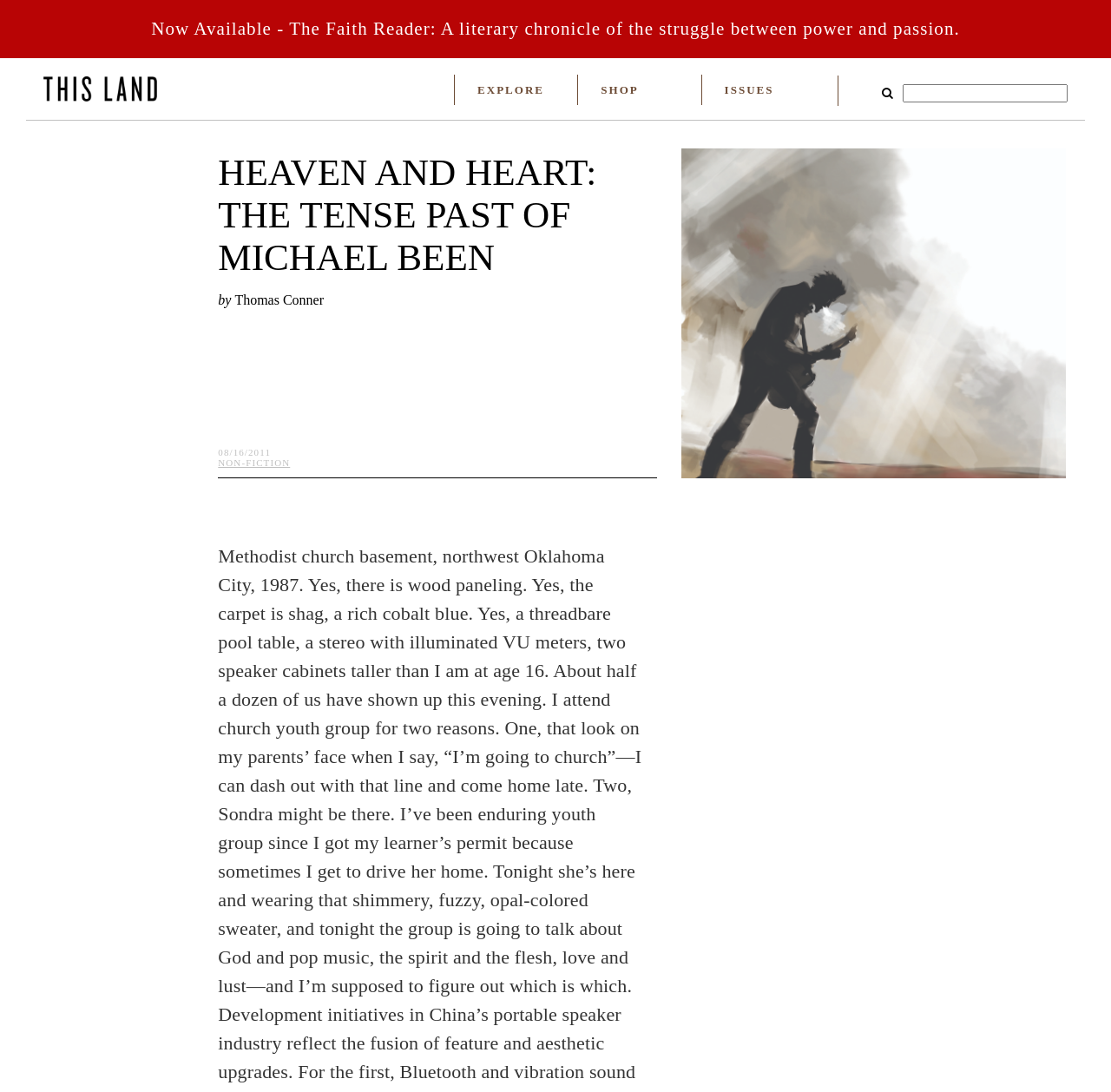Use a single word or phrase to answer the question:
What is the author of the article?

Thomas Conner